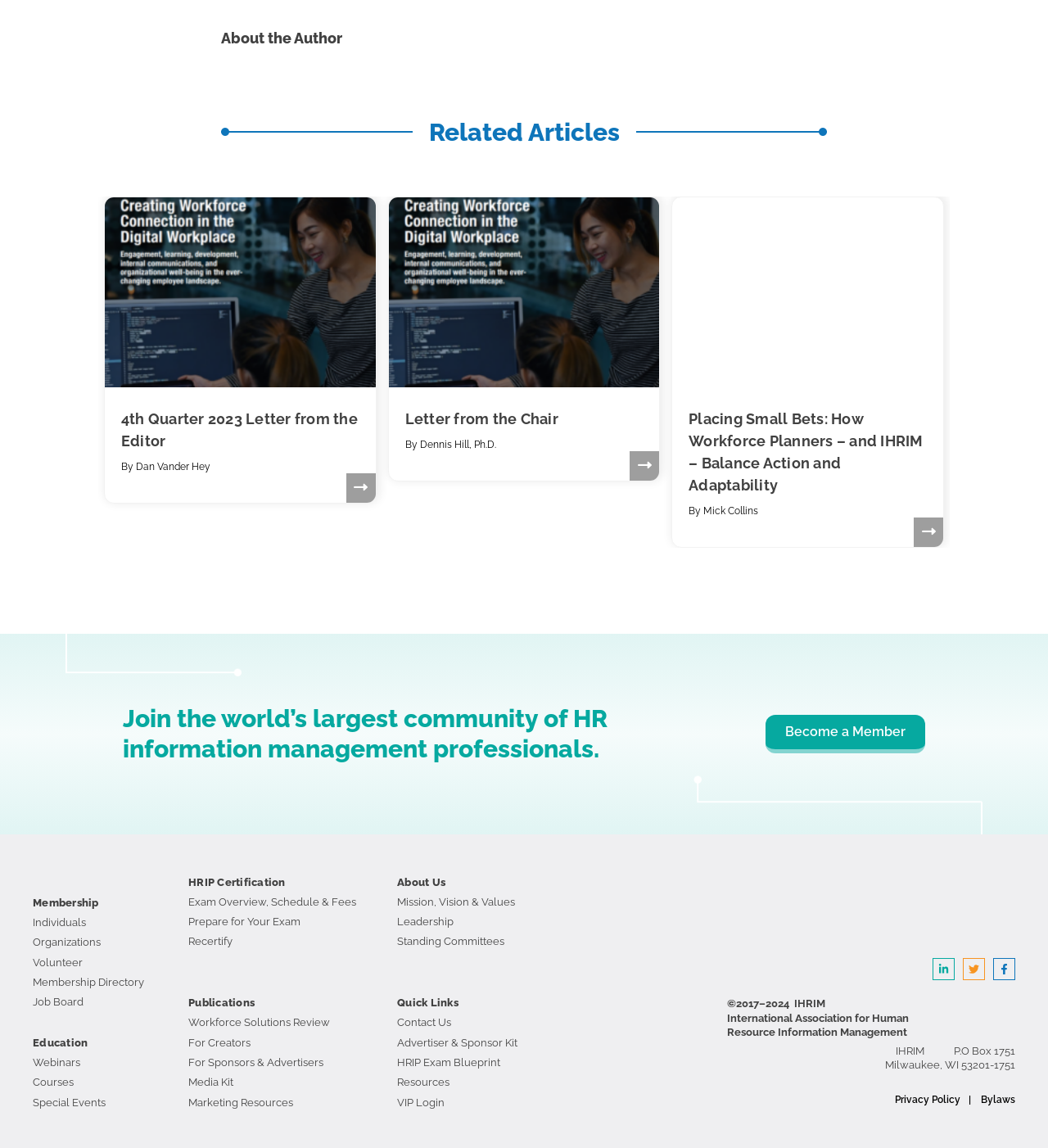Identify the bounding box for the given UI element using the description provided. Coordinates should be in the format (top-left x, top-left y, bottom-right x, bottom-right y) and must be between 0 and 1. Here is the description: Mission, Vision & Values

[0.379, 0.78, 0.491, 0.791]